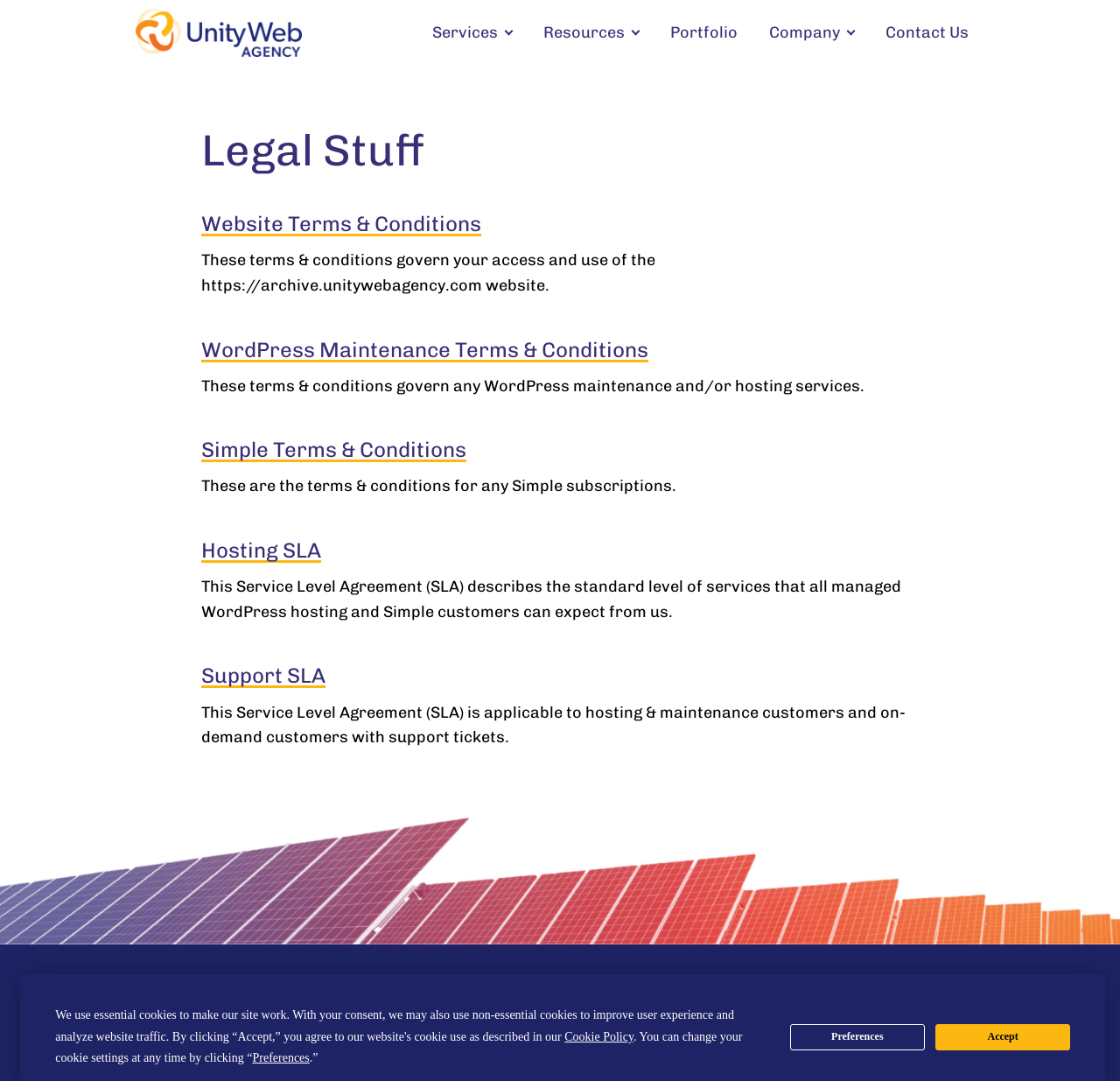Look at the image and write a detailed answer to the question: 
What is the name of the company?

I found the company name by looking at the top-left corner of the webpage, where I saw a link and an image with the text 'Unity Web Agency'. This suggests that the company name is Unity Web Agency.